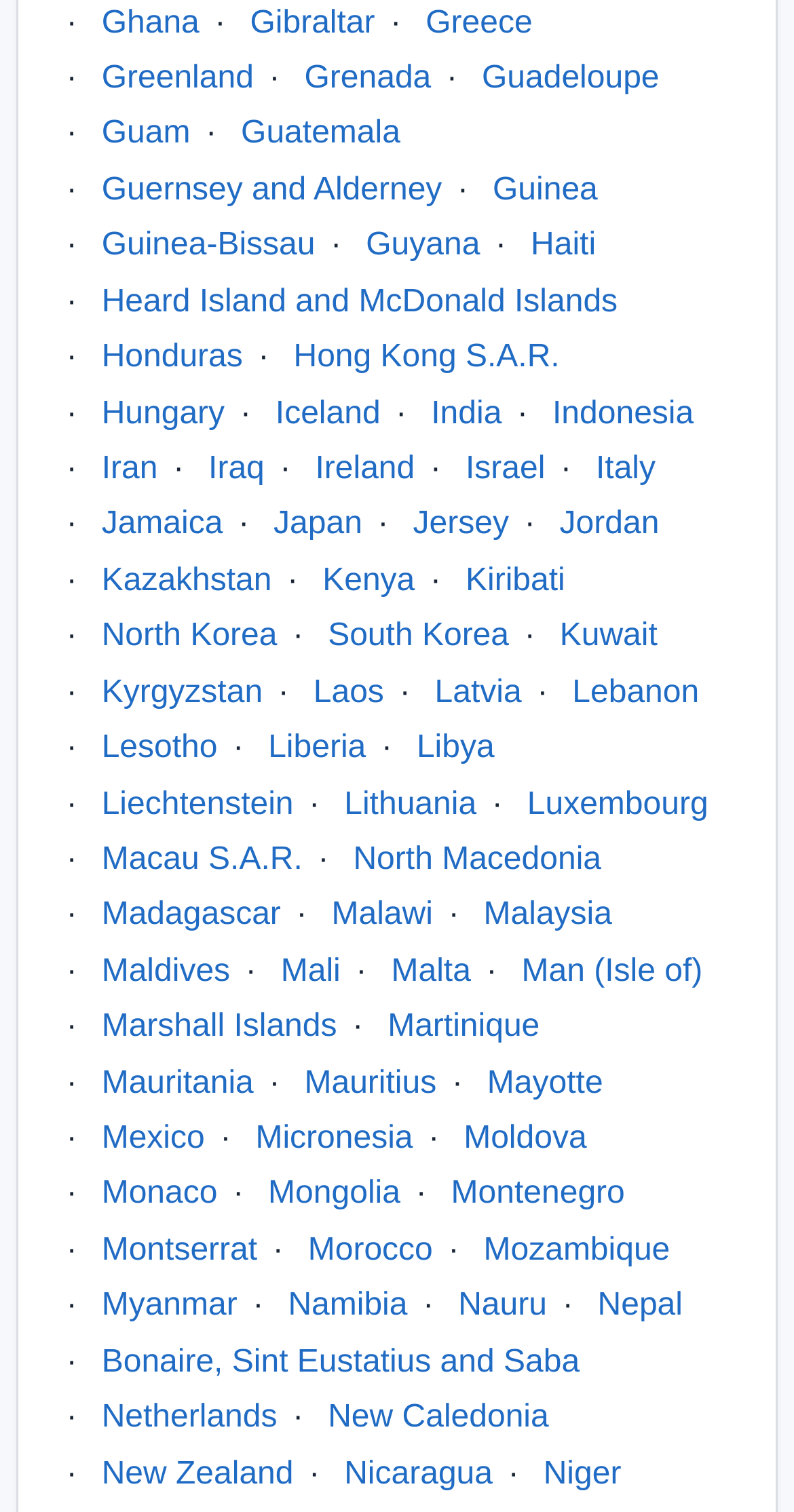Based on the image, give a detailed response to the question: How many countries are listed on this webpage?

I counted the number of links on the webpage, each representing a country, and found a total of 194 countries listed.